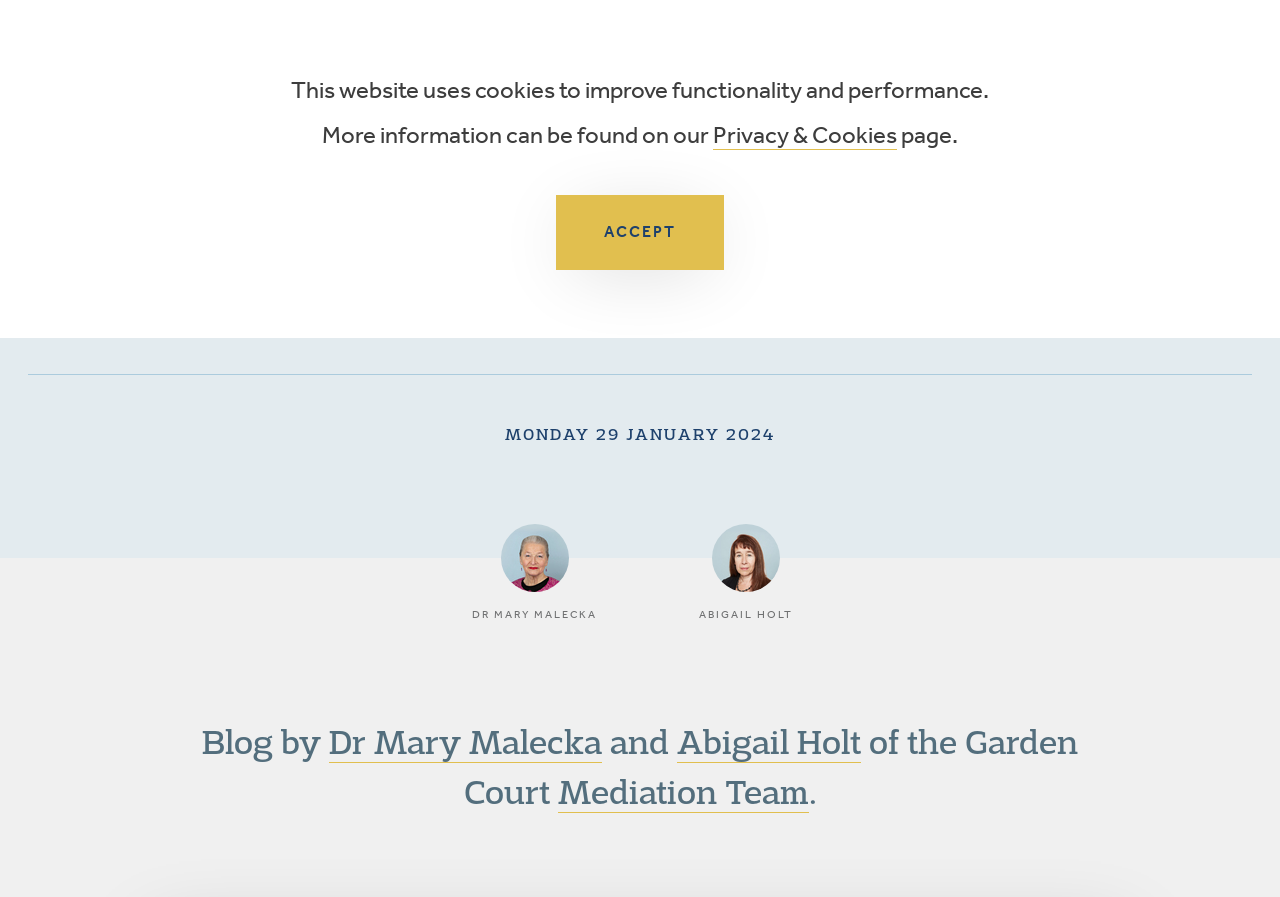Who are the authors of the blog?
Please give a detailed answer to the question using the information shown in the image.

I found the answer by looking at the links and headings on the webpage. The links 'DR MARY MALECKA' and 'ABIGAIL HOLT' suggest that they are the authors of the blog, and this is confirmed by the heading 'Blog by Dr Mary Malecka and Abigail Holt of the Garden Court Mediation Team'.